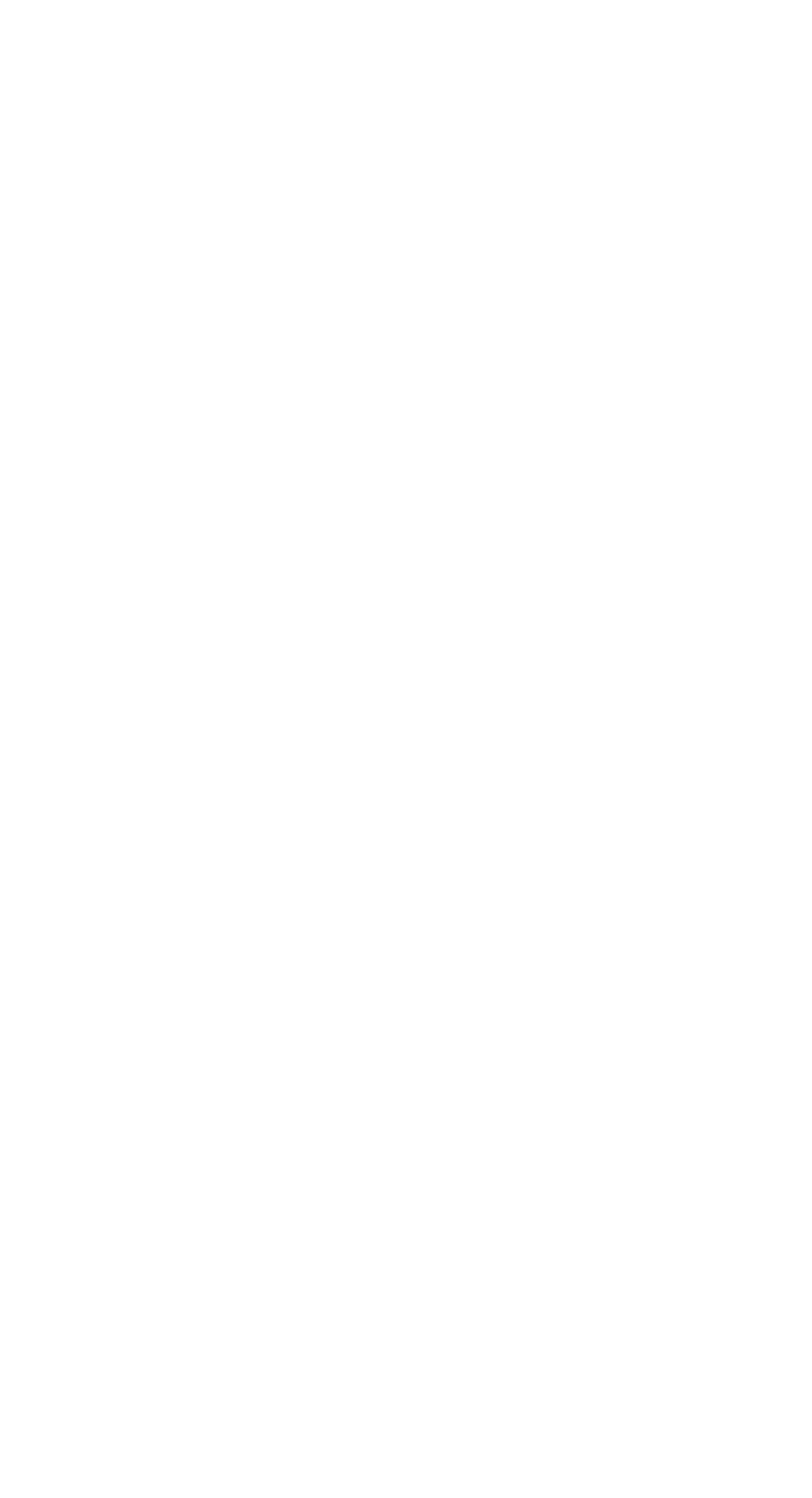Please identify the coordinates of the bounding box for the clickable region that will accomplish this instruction: "Click 'About us'".

[0.429, 0.3, 0.571, 0.331]